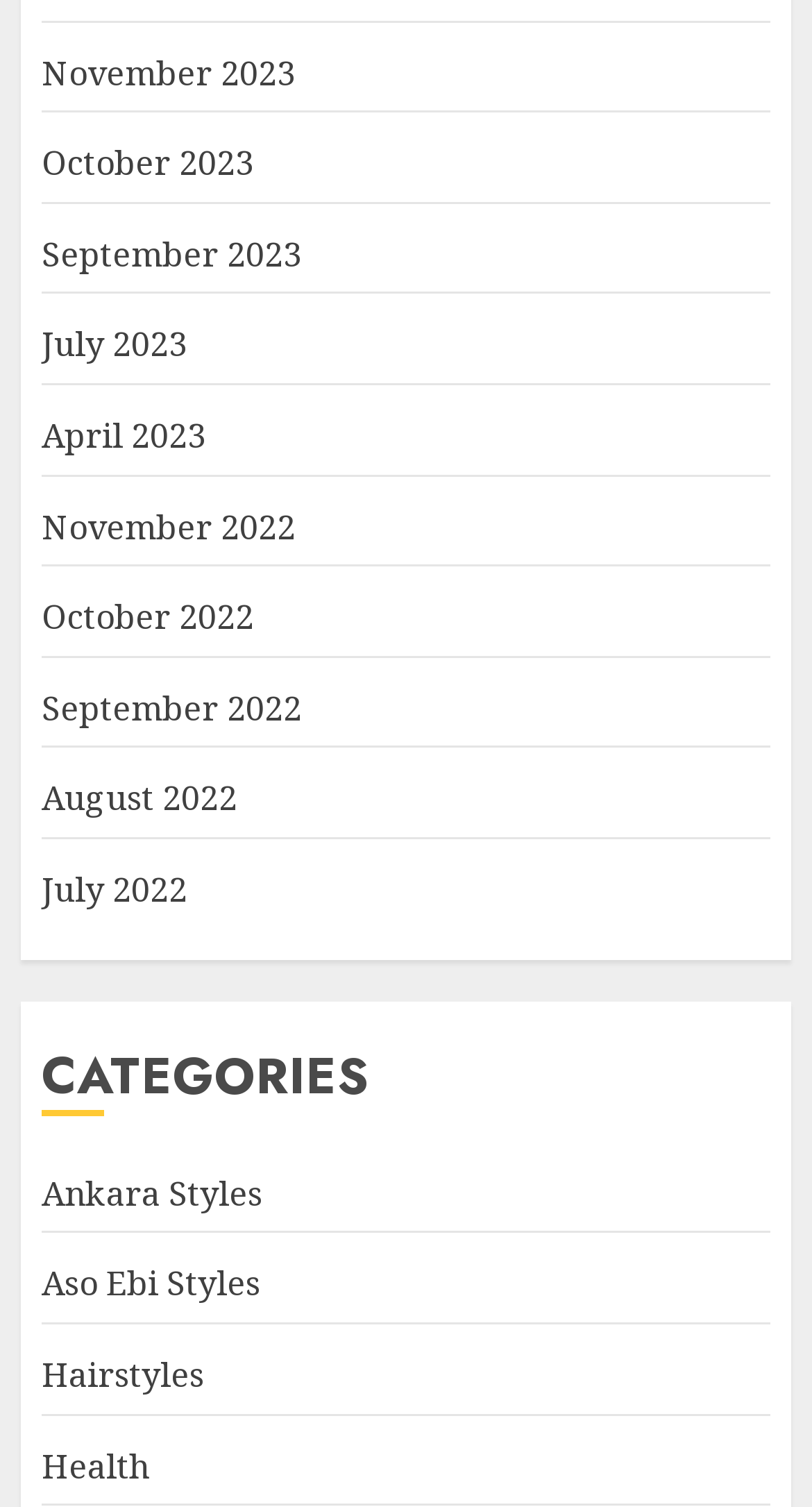Please determine the bounding box coordinates of the clickable area required to carry out the following instruction: "Explore Ankara Styles". The coordinates must be four float numbers between 0 and 1, represented as [left, top, right, bottom].

[0.051, 0.776, 0.323, 0.808]